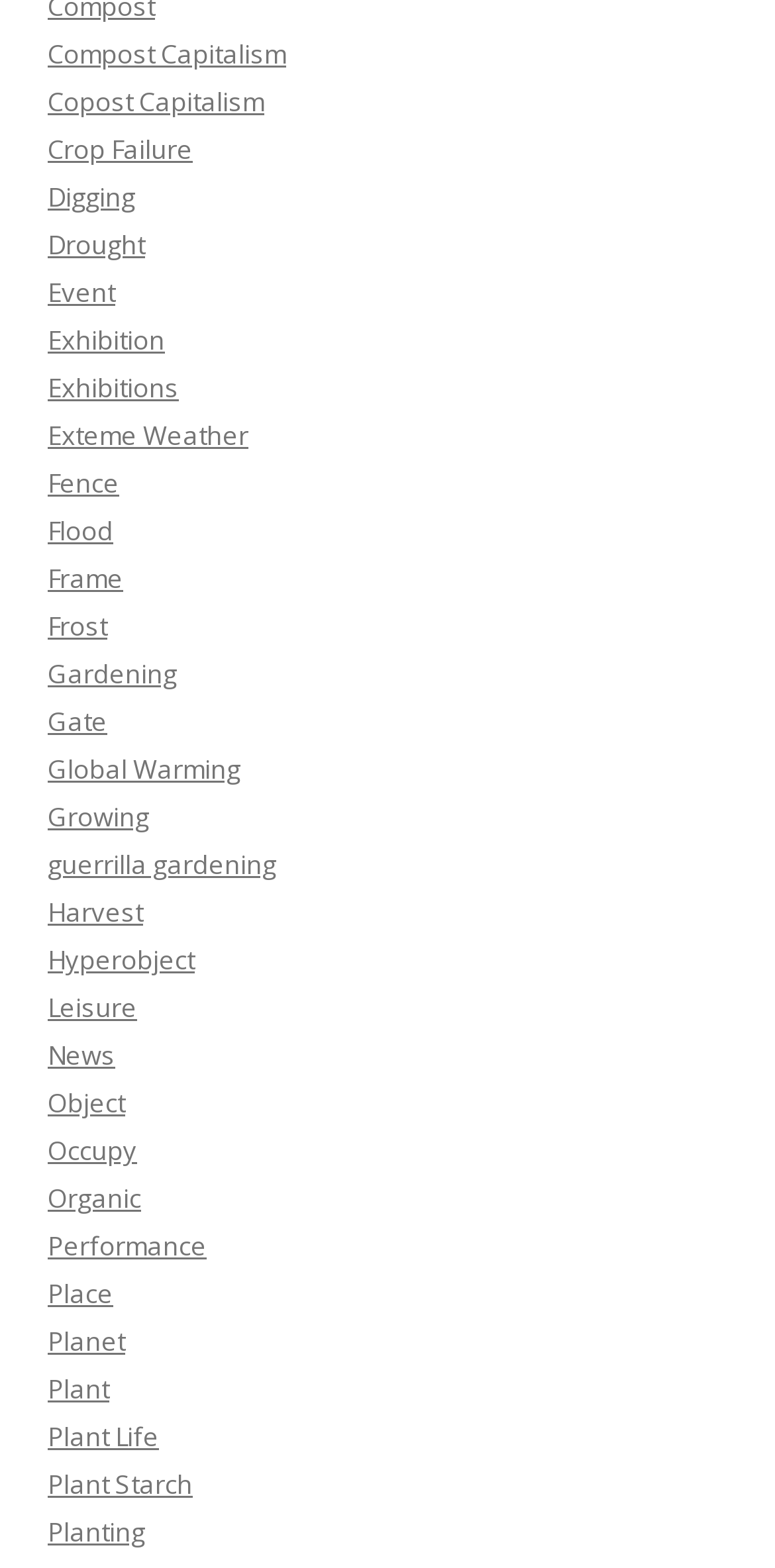Identify the bounding box coordinates for the element you need to click to achieve the following task: "View the article about the summit in Switzerland". The coordinates must be four float values ranging from 0 to 1, formatted as [left, top, right, bottom].

None